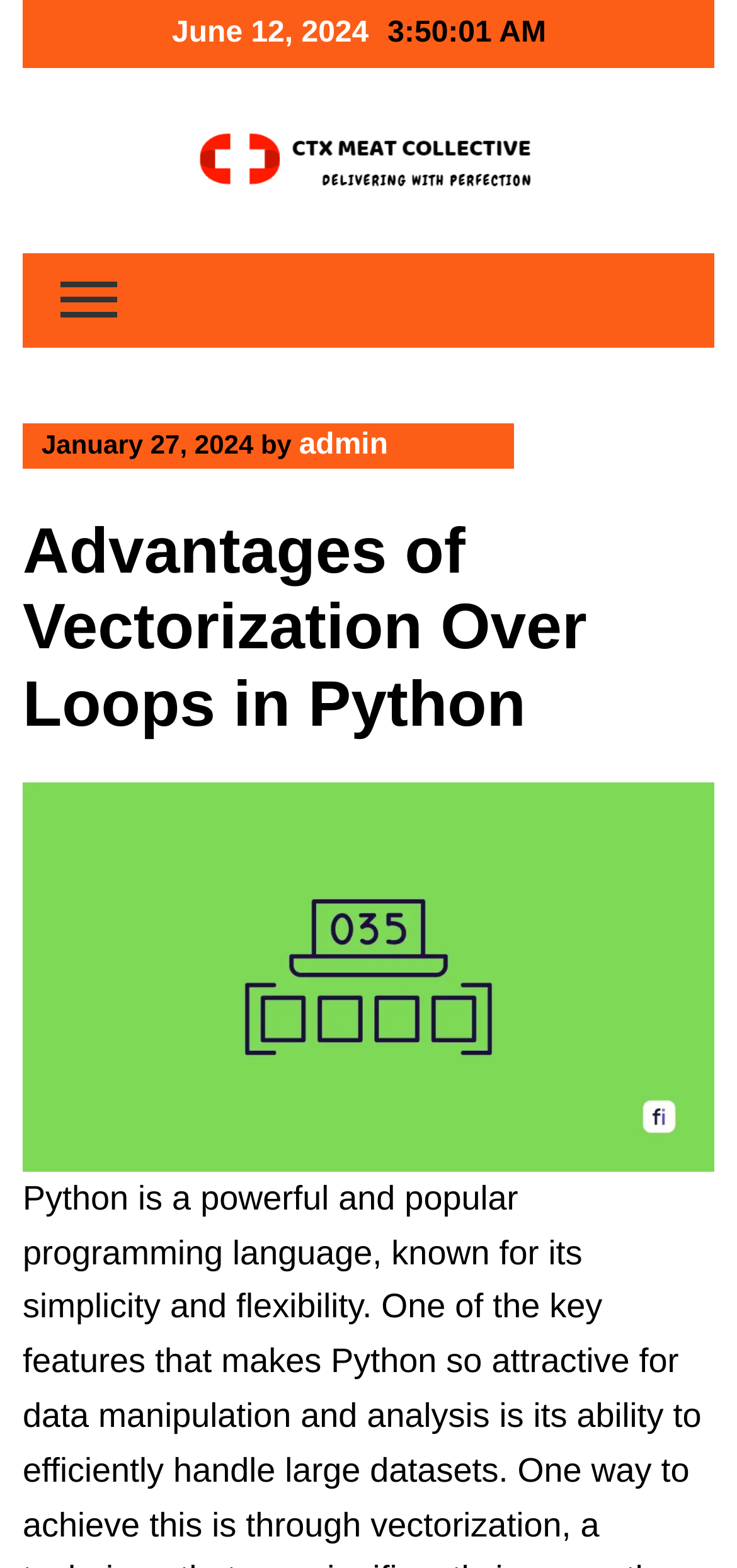Determine the bounding box coordinates for the HTML element described here: "alt="CTX Meat Collective"".

[0.244, 0.092, 0.756, 0.112]